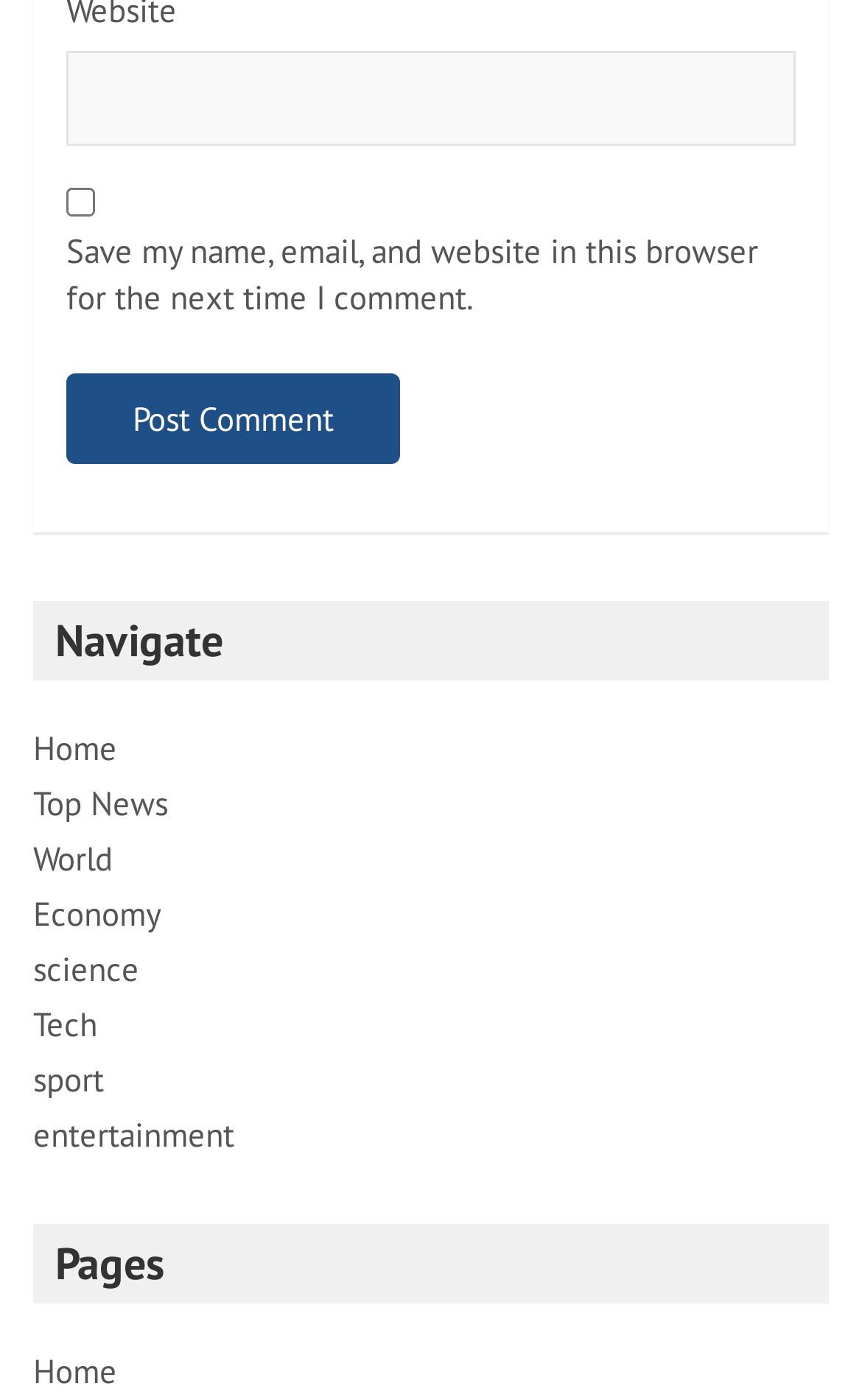Specify the bounding box coordinates of the element's area that should be clicked to execute the given instruction: "Post a comment". The coordinates should be four float numbers between 0 and 1, i.e., [left, top, right, bottom].

[0.077, 0.267, 0.464, 0.332]